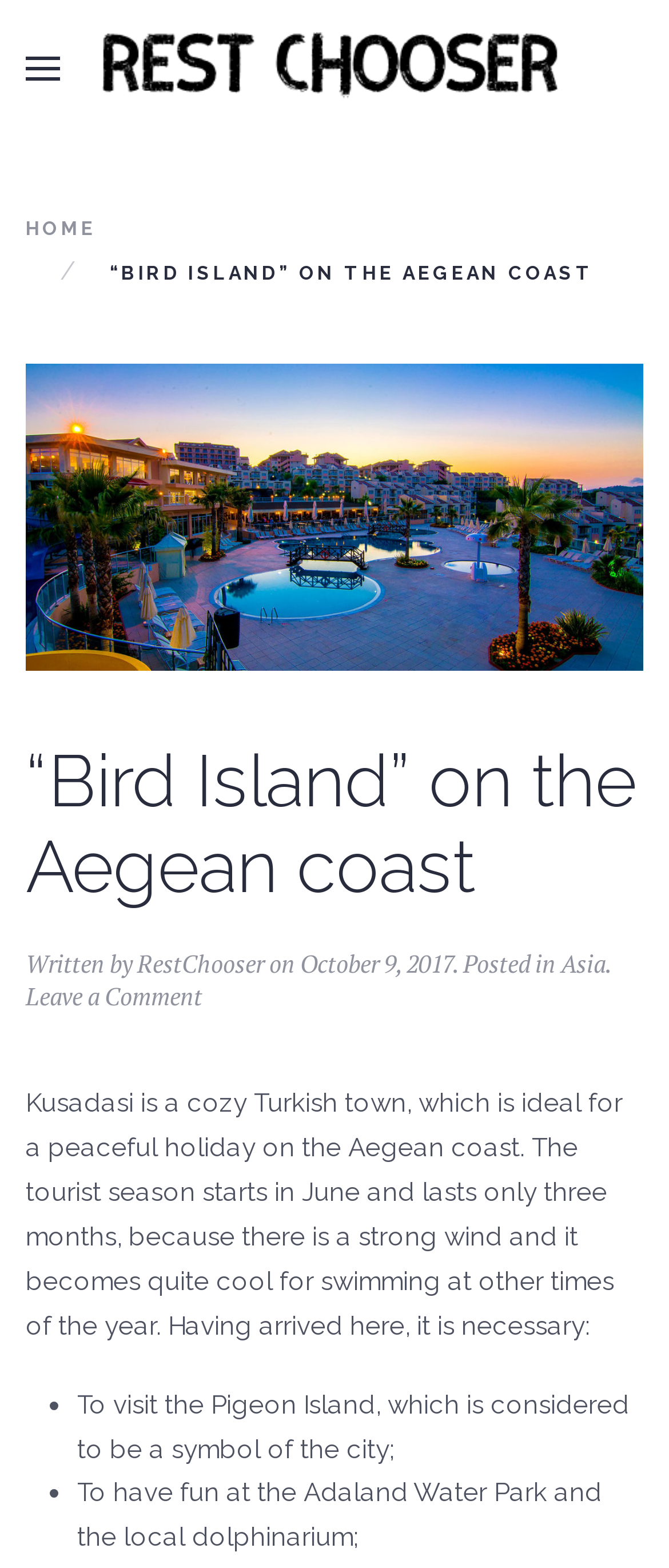Given the element description, predict the bounding box coordinates in the format (top-left x, top-left y, bottom-right x, bottom-right y), using floating point numbers between 0 and 1: Home

[0.038, 0.136, 0.144, 0.156]